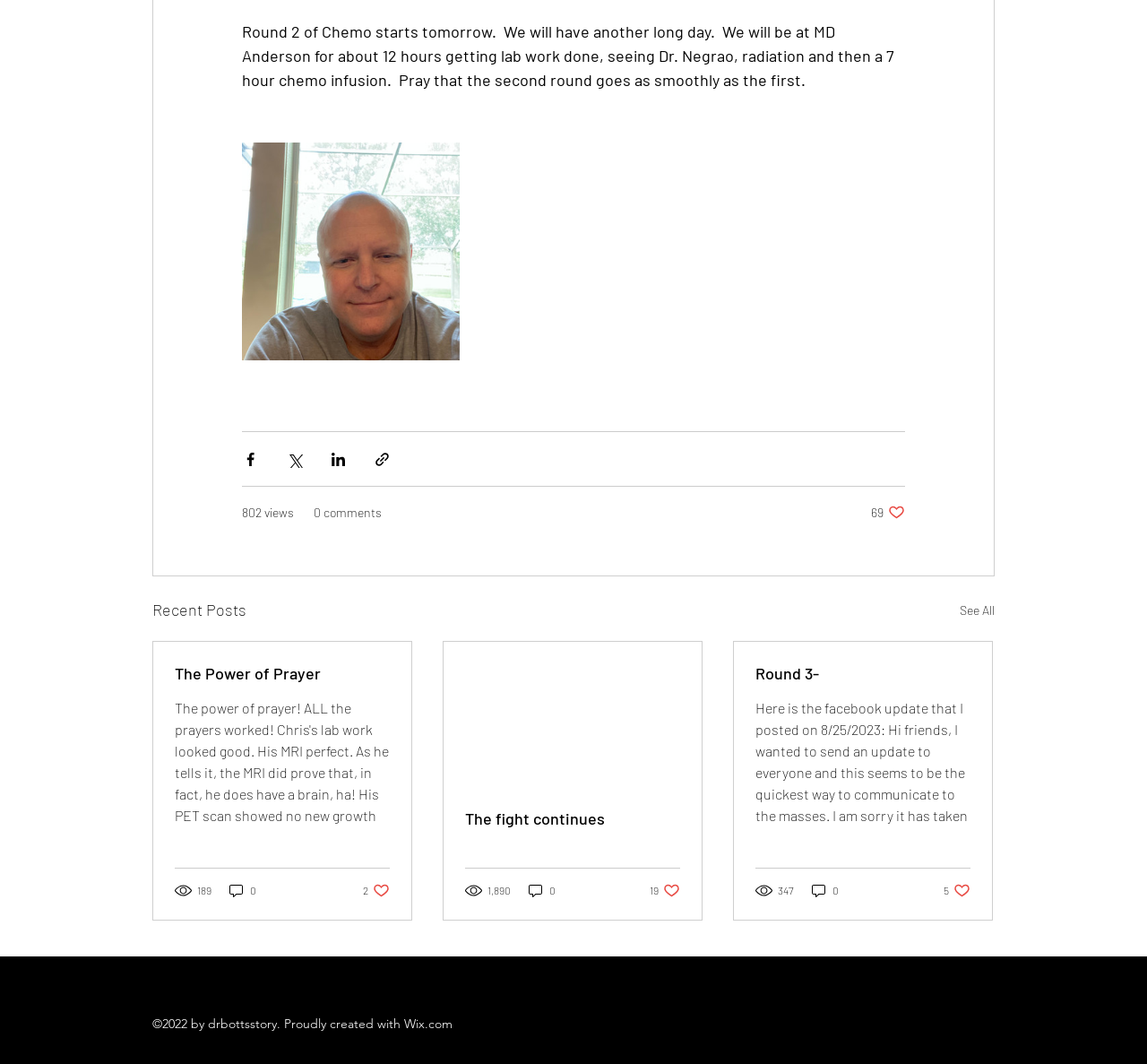How many views does the first article have?
Refer to the image and offer an in-depth and detailed answer to the question.

The first article has 802 views, which is indicated by the generic element '802 views' on the webpage.